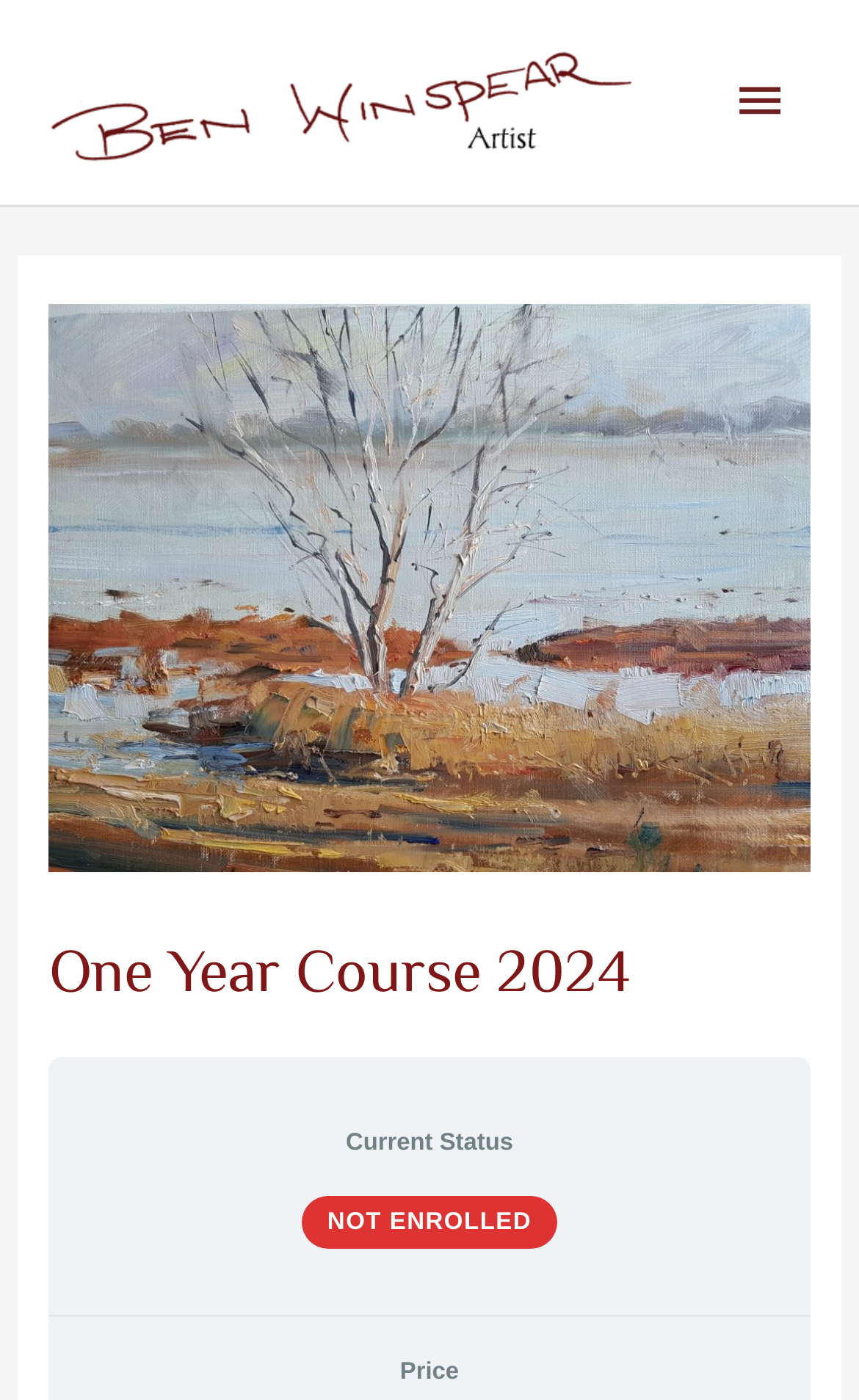Create a detailed summary of all the visual and textual information on the webpage.

The webpage is about an oil painting course in Melbourne offered by Ben Winspear Art. At the top of the page, there is a logo image with the text "Ben Winspear Art Classes Melbourne" next to it, which is also a clickable link. Below the logo, there is a main menu button on the right side, which is currently collapsed. 

On the left side of the page, there is a heading that reads "One Year Course 2024". Below this heading, there is a section that displays the current status of enrollment, which is currently "NOT ENROLLED". Next to the status, there is a section that shows the price of the course. 

In the middle of the page, there is a static text that encourages users to enroll in the course to gain access to its content.